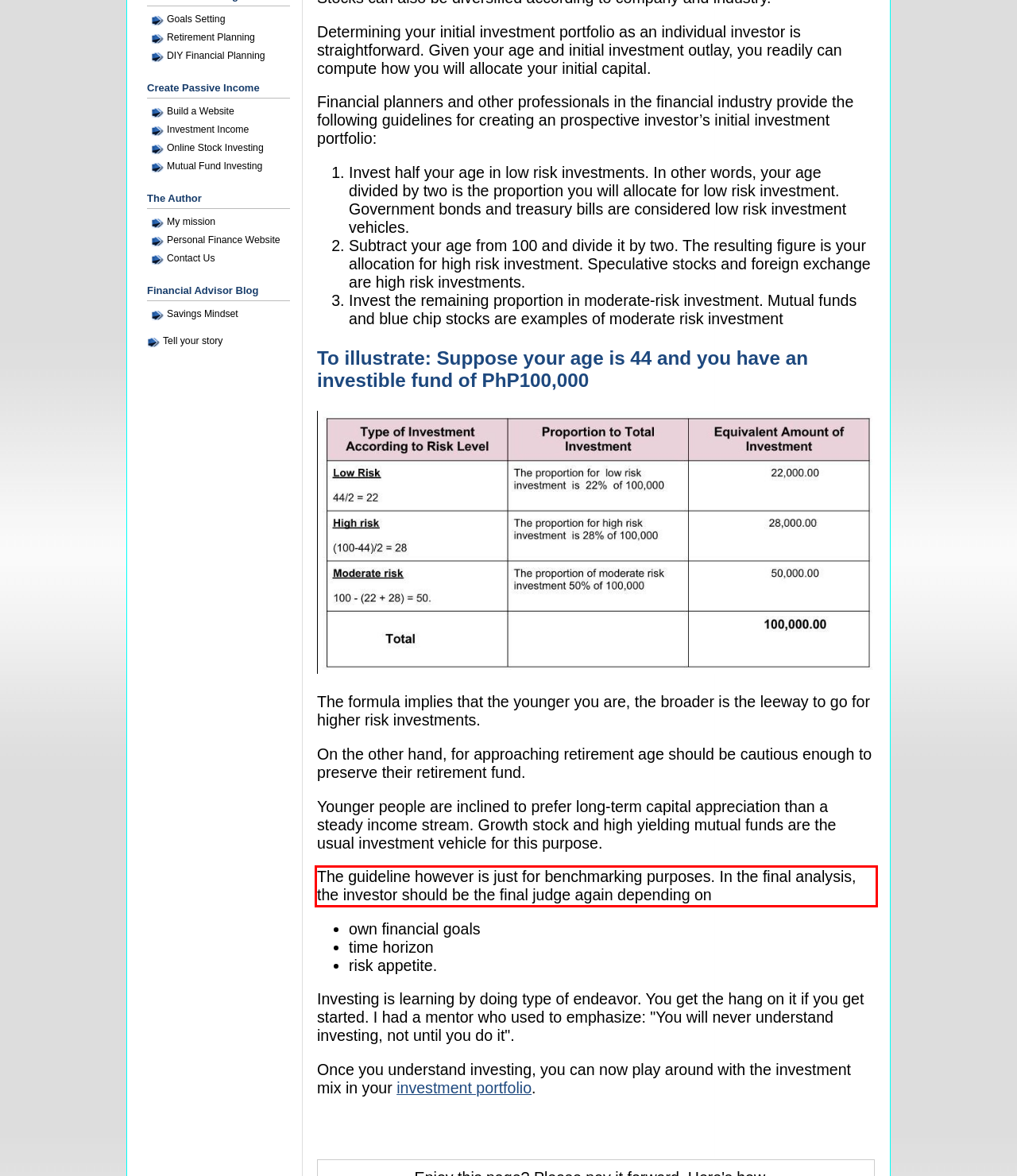Identify the text within the red bounding box on the webpage screenshot and generate the extracted text content.

The guideline however is just for benchmarking purposes. In the final analysis, the investor should be the final judge again depending on